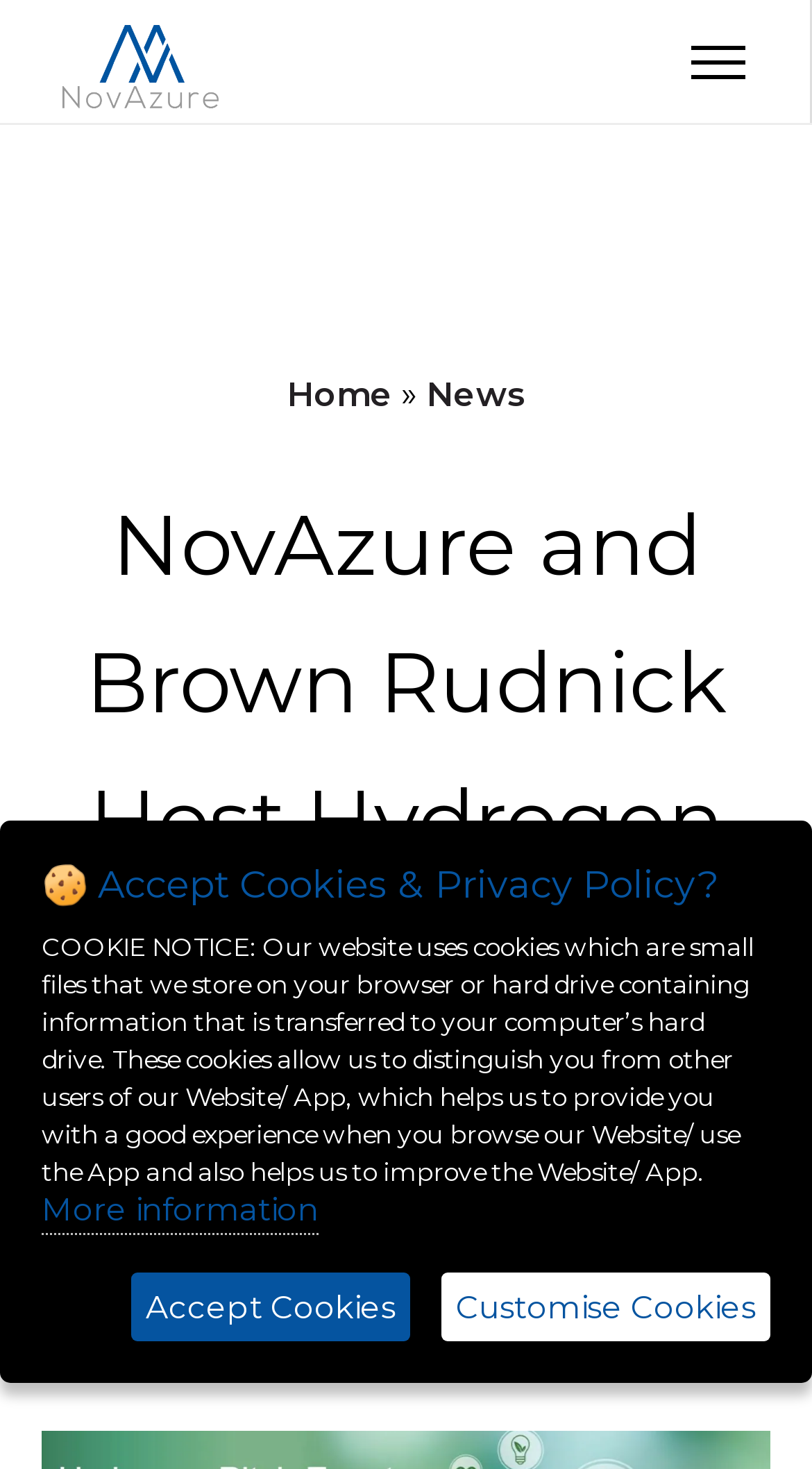What is the purpose of the event?
Look at the image and answer the question using a single word or phrase.

Pitching startups